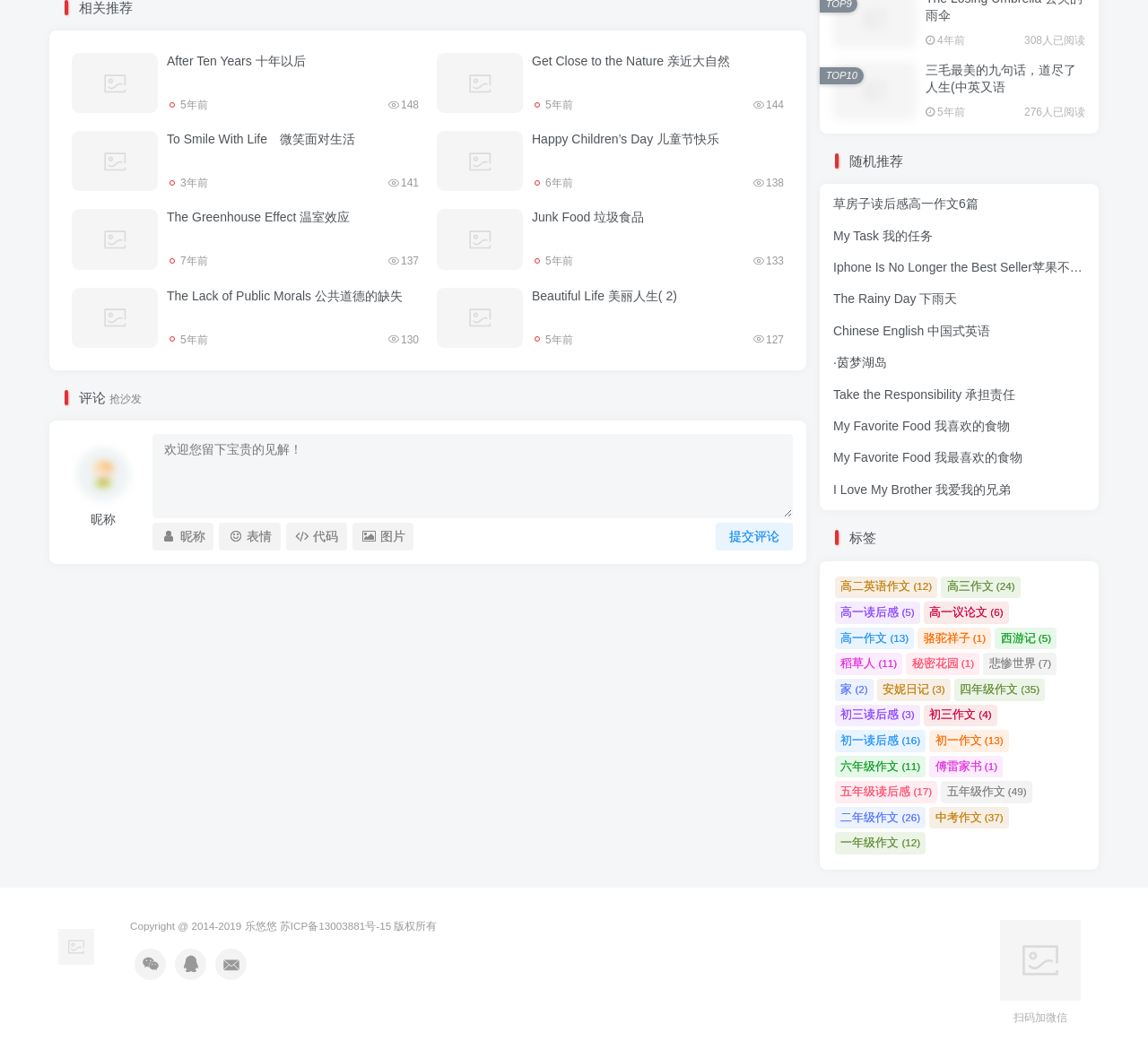Kindly provide the bounding box coordinates of the section you need to click on to fulfill the given instruction: "view the article 'After Ten Years'".

[0.145, 0.051, 0.266, 0.064]